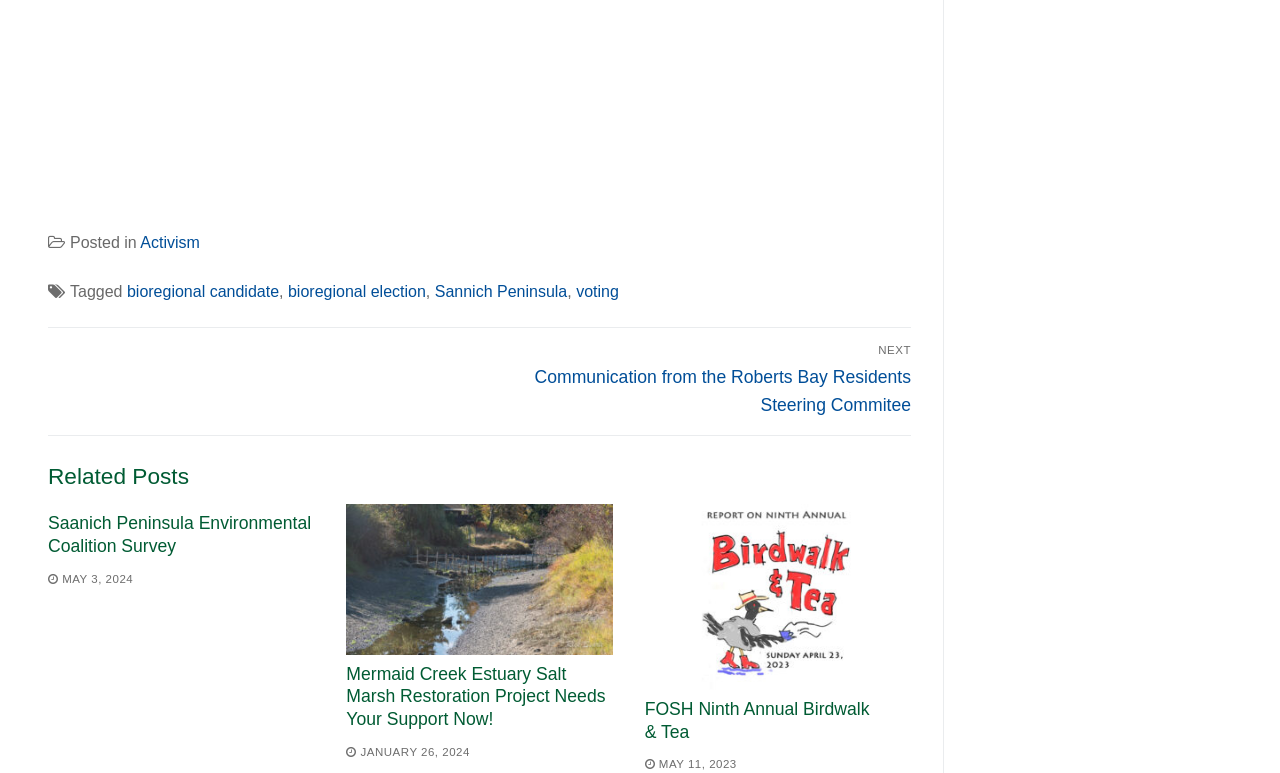Please determine the bounding box coordinates of the element to click in order to execute the following instruction: "Check the 'Mermaid Creek Estuary Salt Marsh Restoration Project Needs Your Support Now!' post". The coordinates should be four float numbers between 0 and 1, specified as [left, top, right, bottom].

[0.271, 0.858, 0.473, 0.943]